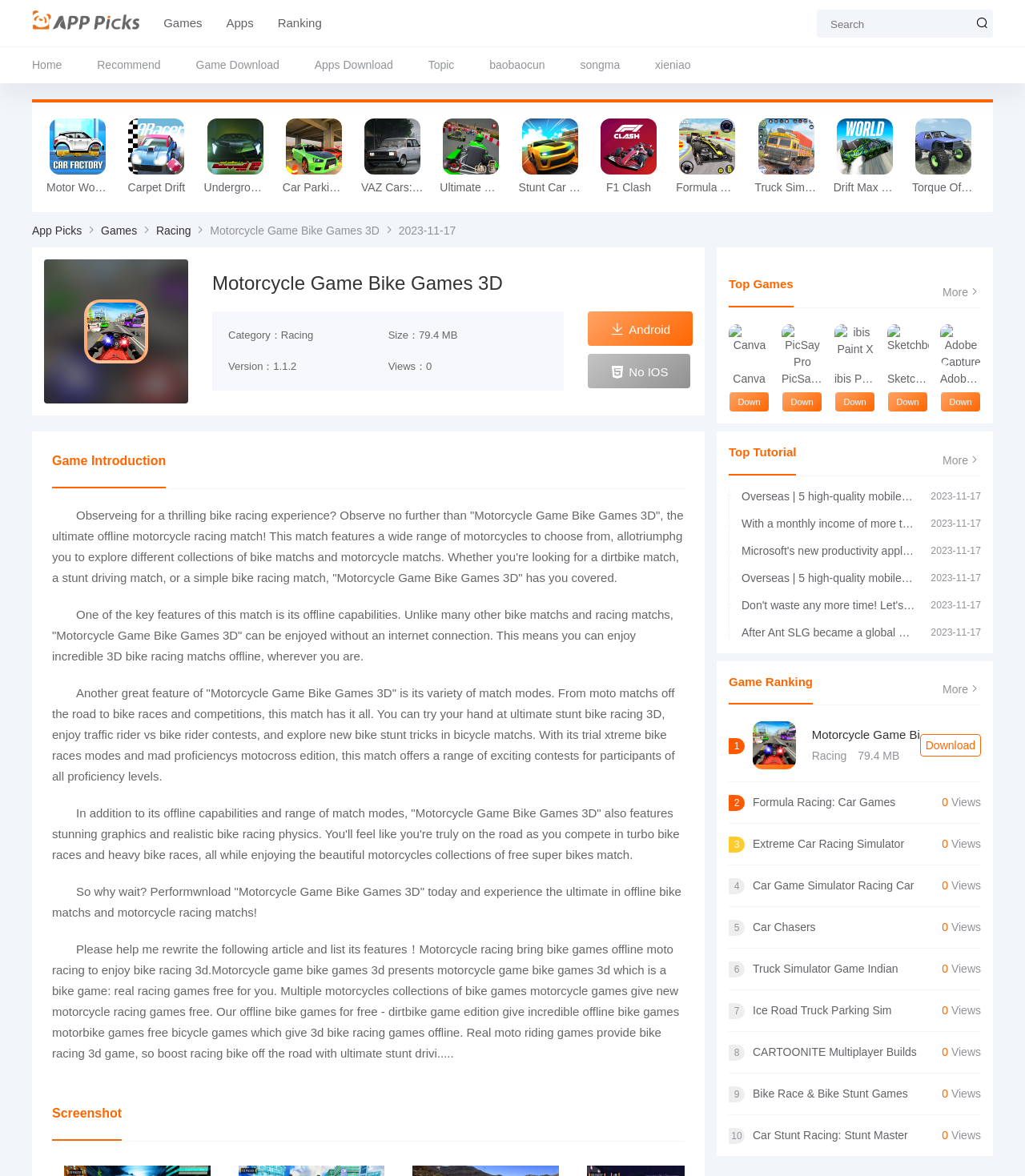Given the description "F1 Clash", determine the bounding box of the corresponding UI element.

[0.575, 0.152, 0.652, 0.167]